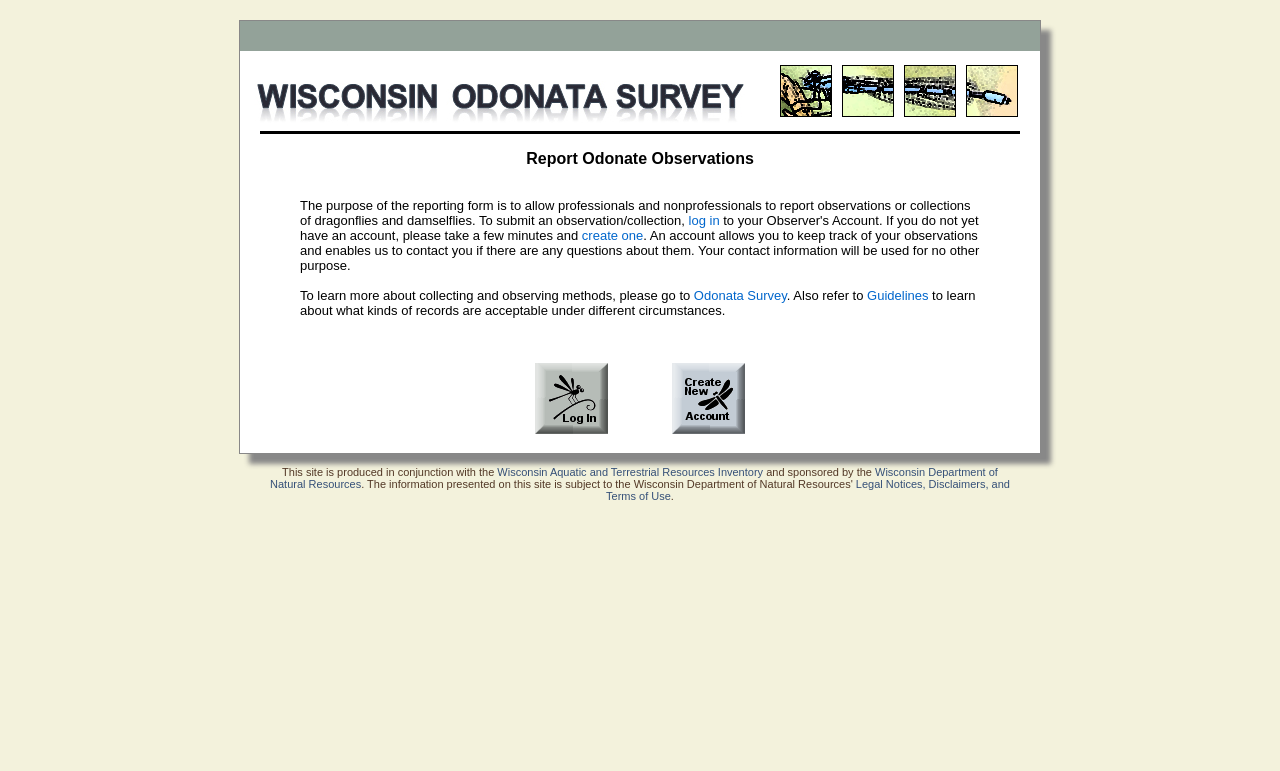Kindly provide the bounding box coordinates of the section you need to click on to fulfill the given instruction: "Visit Wisconsin Department of Natural Resources".

[0.211, 0.604, 0.78, 0.636]